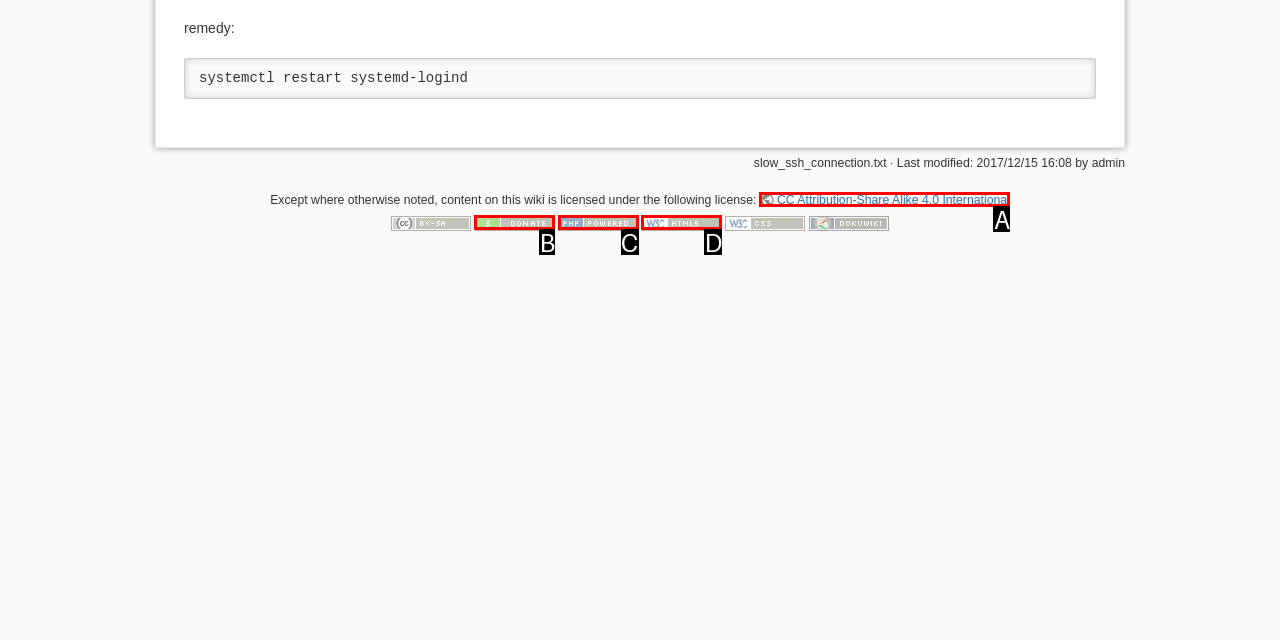From the given choices, determine which HTML element aligns with the description: title="Powered by PHP" Respond with the letter of the appropriate option.

C